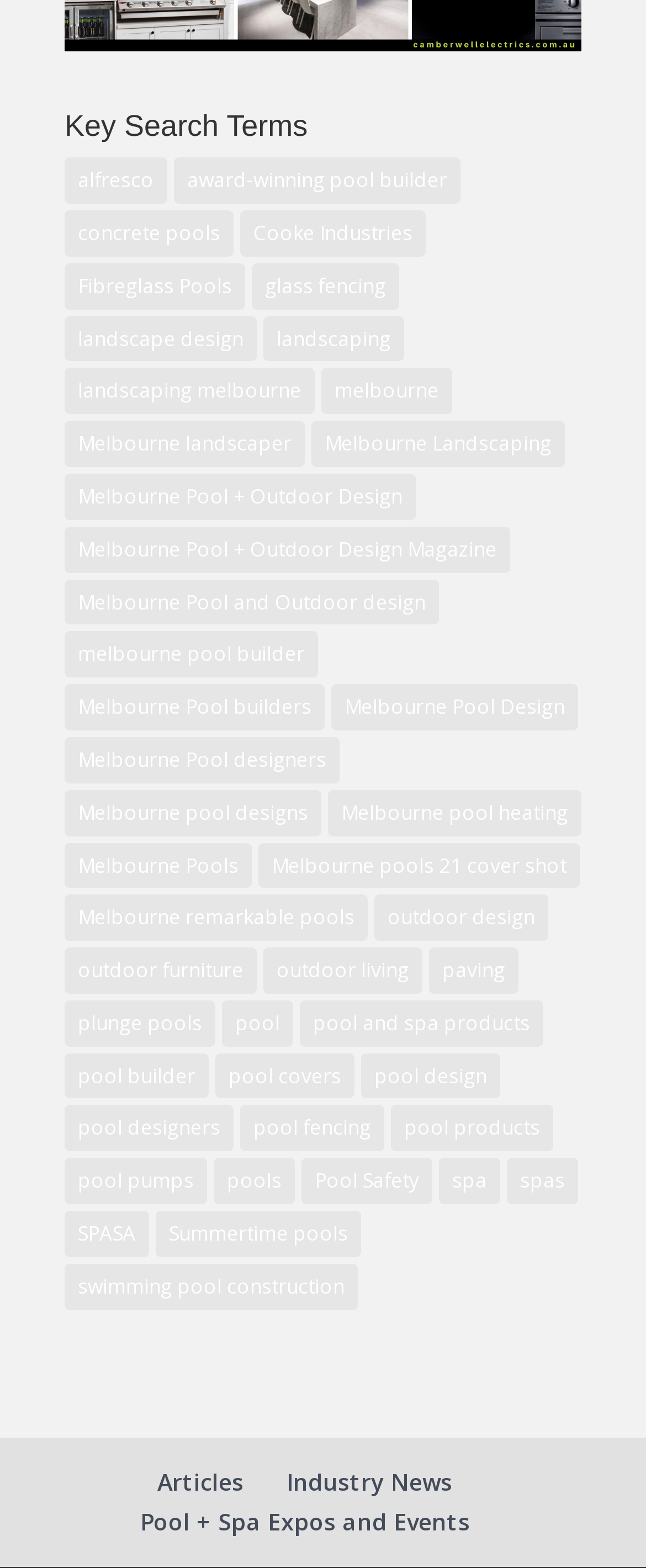How many types of pools are mentioned on this webpage?
Provide a detailed answer to the question using information from the image.

Based on the links, at least 5 types of pools are mentioned, including fibreglass pools, concrete pools, plunge pools, and others.